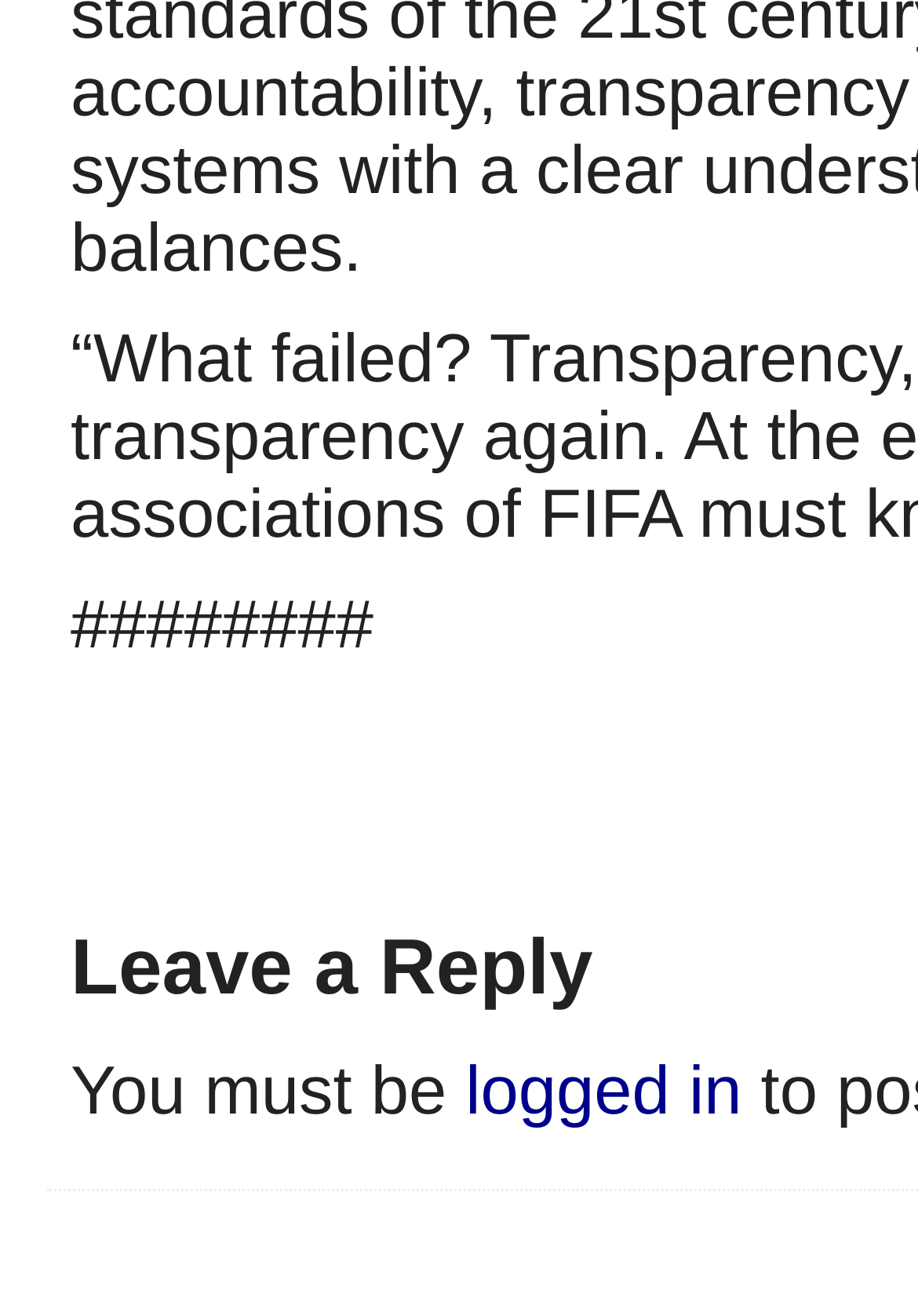Find the coordinates for the bounding box of the element with this description: "logged in".

[0.507, 0.801, 0.808, 0.858]